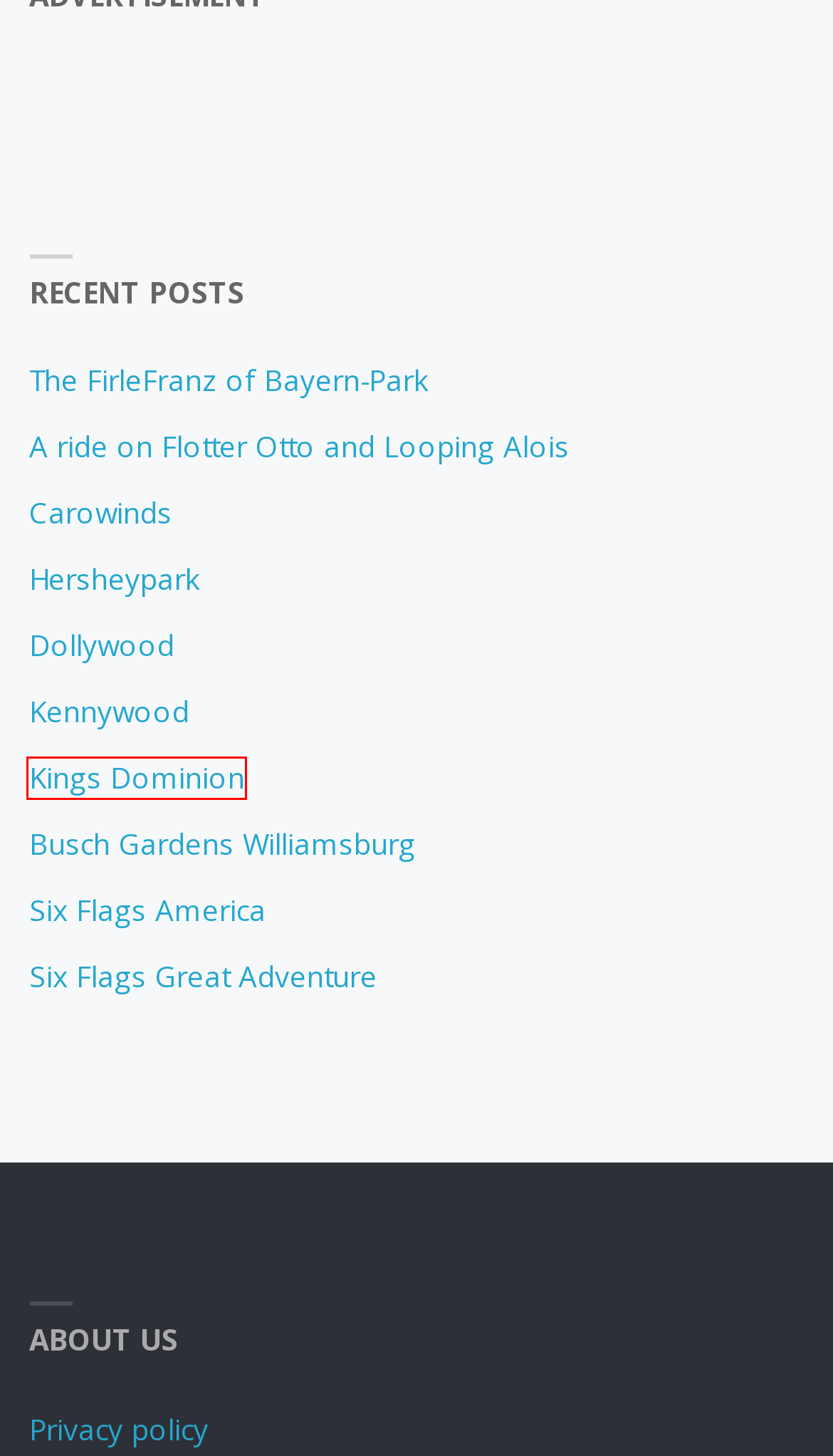Consider the screenshot of a webpage with a red bounding box and select the webpage description that best describes the new page that appears after clicking the element inside the red box. Here are the candidates:
A. Six Flags Great Adventure • Themeparkblogger
B. Six Flags America • Themeparkblogger
C. Dollywood • Themeparkblogger
D. Privacy Policy • Themeparkblogger
E. A ride on Flotter Otto and Looping Alois • Themeparkblogger
F. The FirleFranz of Bayern-Park • Themeparkblogger
G. Kings Dominion • Themeparkblogger
H. Busch Gardens Williamsburg • Themeparkblogger

G